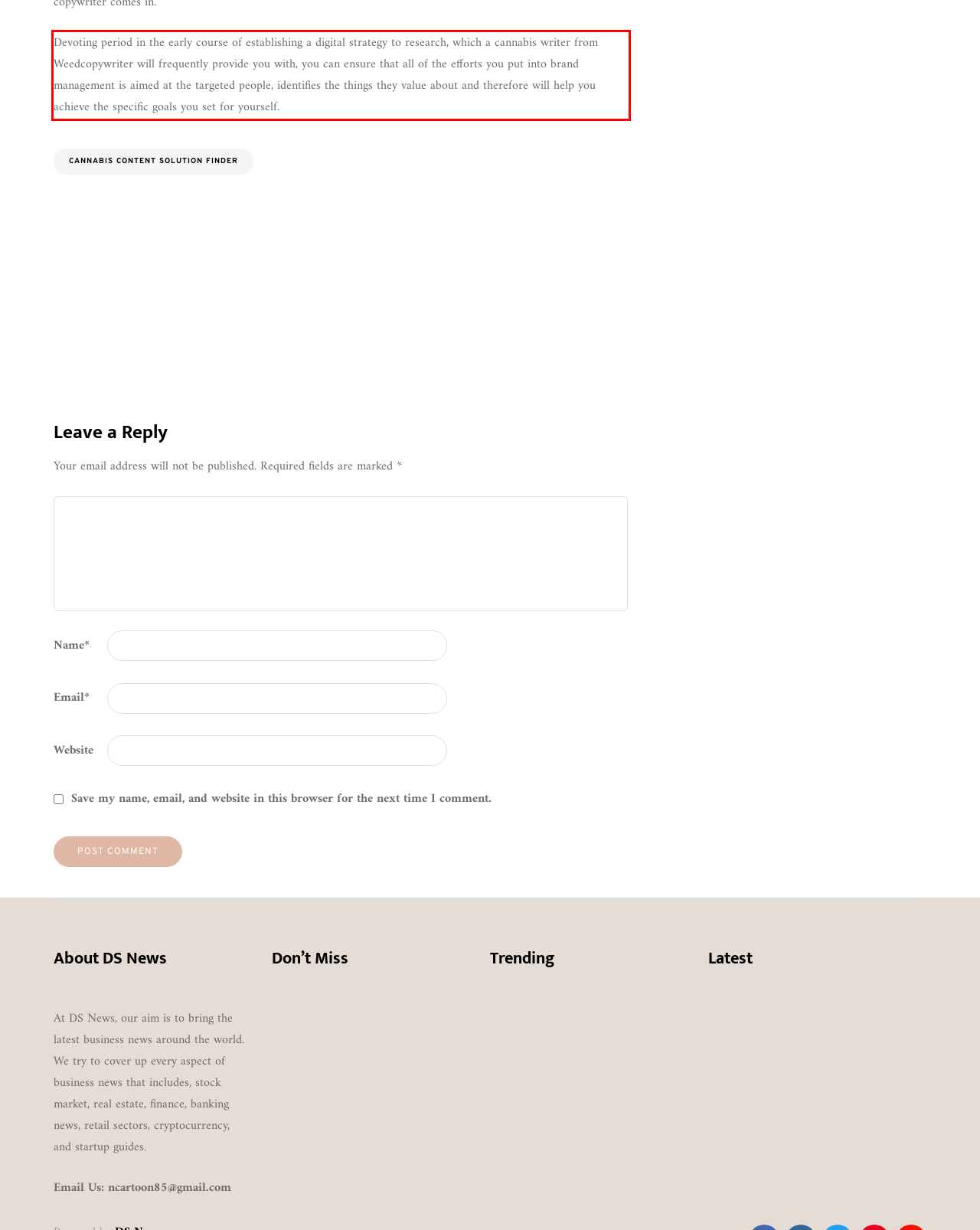Given a screenshot of a webpage, locate the red bounding box and extract the text it encloses.

Devoting period in the early course of establishing a digital strategy to research, which a cannabis writer from Weedcopywriter will frequently provide you with, you can ensure that all of the efforts you put into brand management is aimed at the targeted people, identifies the things they value about and therefore will help you achieve the specific goals you set for yourself.